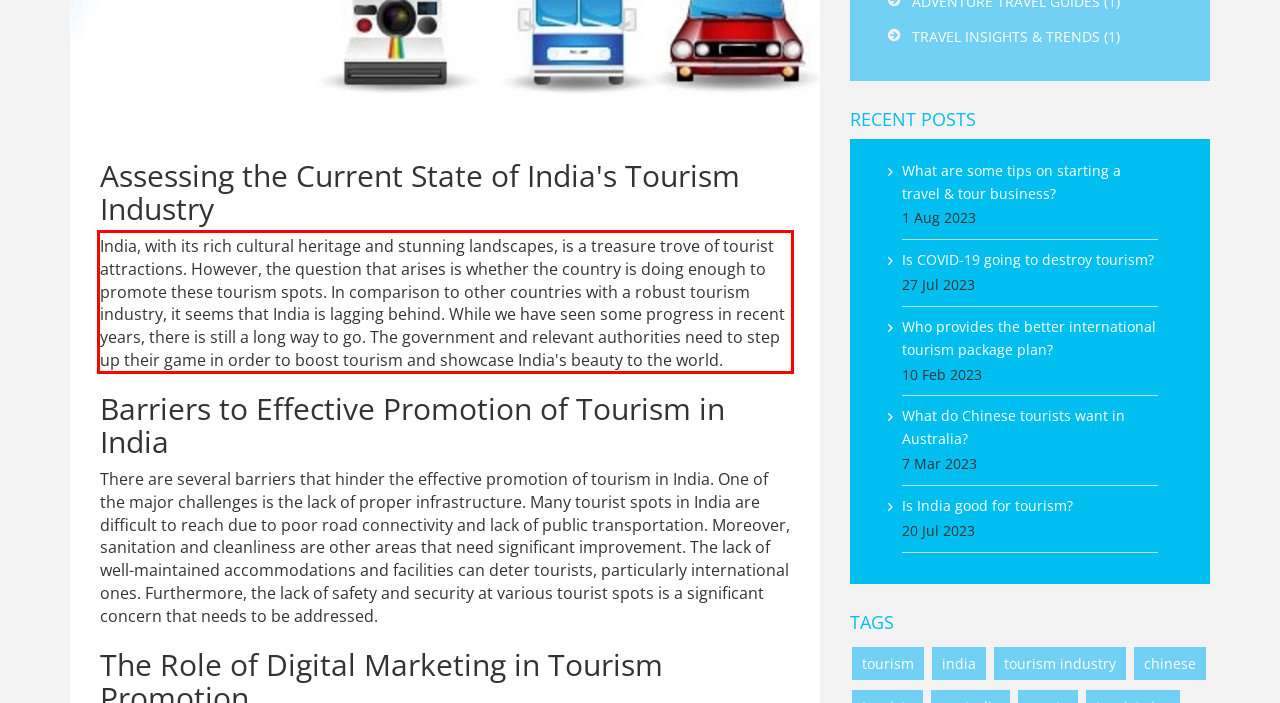You are provided with a screenshot of a webpage featuring a red rectangle bounding box. Extract the text content within this red bounding box using OCR.

India, with its rich cultural heritage and stunning landscapes, is a treasure trove of tourist attractions. However, the question that arises is whether the country is doing enough to promote these tourism spots. In comparison to other countries with a robust tourism industry, it seems that India is lagging behind. While we have seen some progress in recent years, there is still a long way to go. The government and relevant authorities need to step up their game in order to boost tourism and showcase India's beauty to the world.